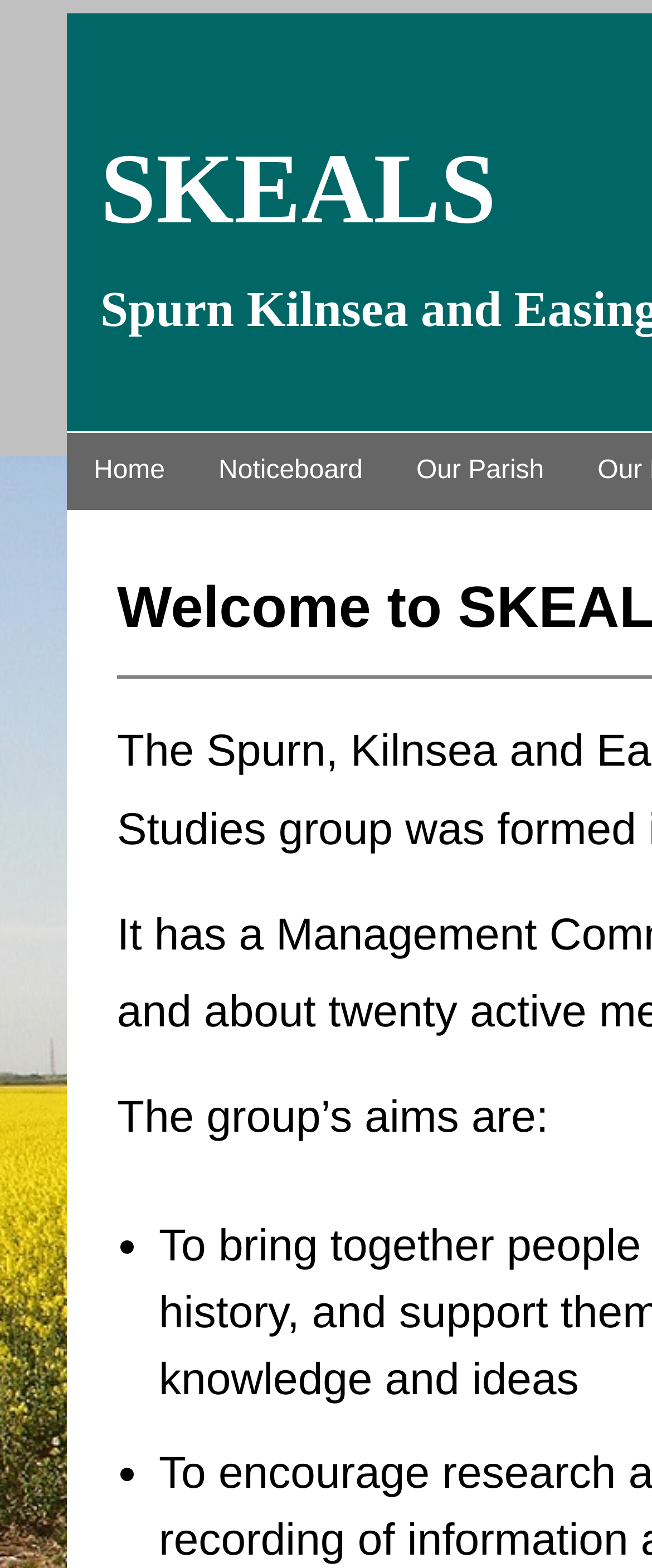Identify the bounding box for the UI element described as: "Specifications". Ensure the coordinates are four float numbers between 0 and 1, formatted as [left, top, right, bottom].

None